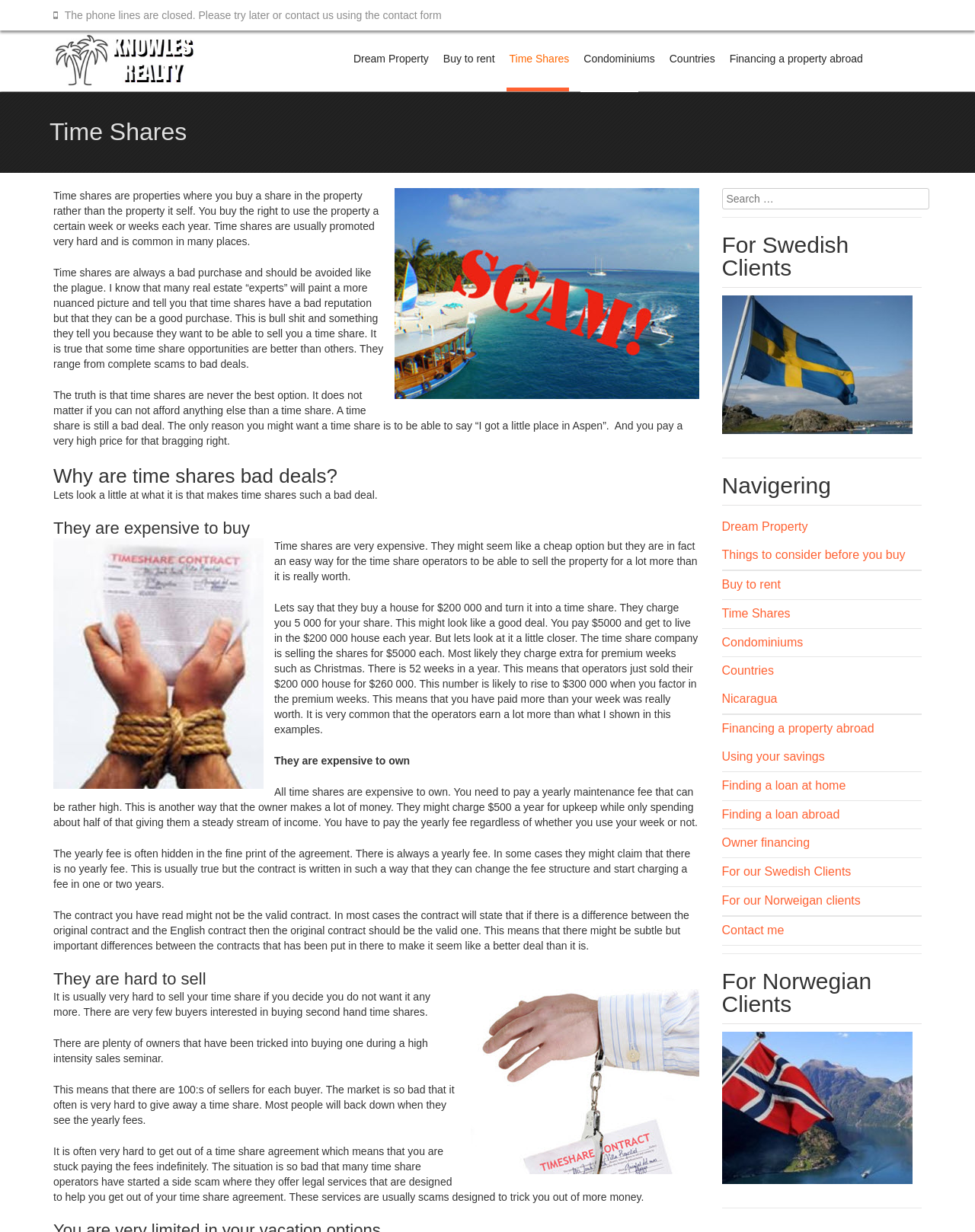Kindly determine the bounding box coordinates for the clickable area to achieve the given instruction: "Click the 'Time Shares' link".

[0.519, 0.025, 0.584, 0.074]